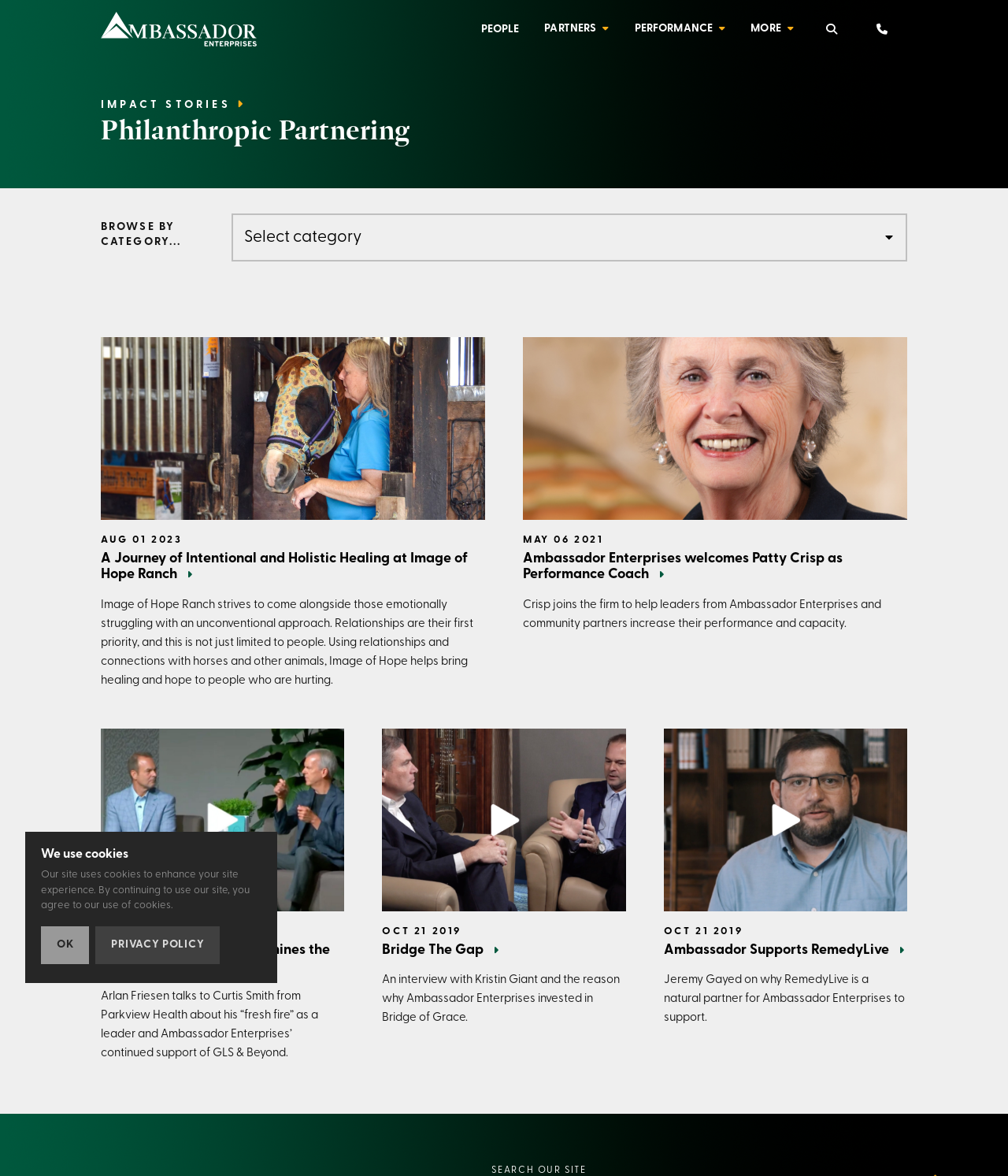Find the bounding box coordinates of the clickable area that will achieve the following instruction: "Click on the Home link".

[0.1, 0.0, 0.255, 0.05]